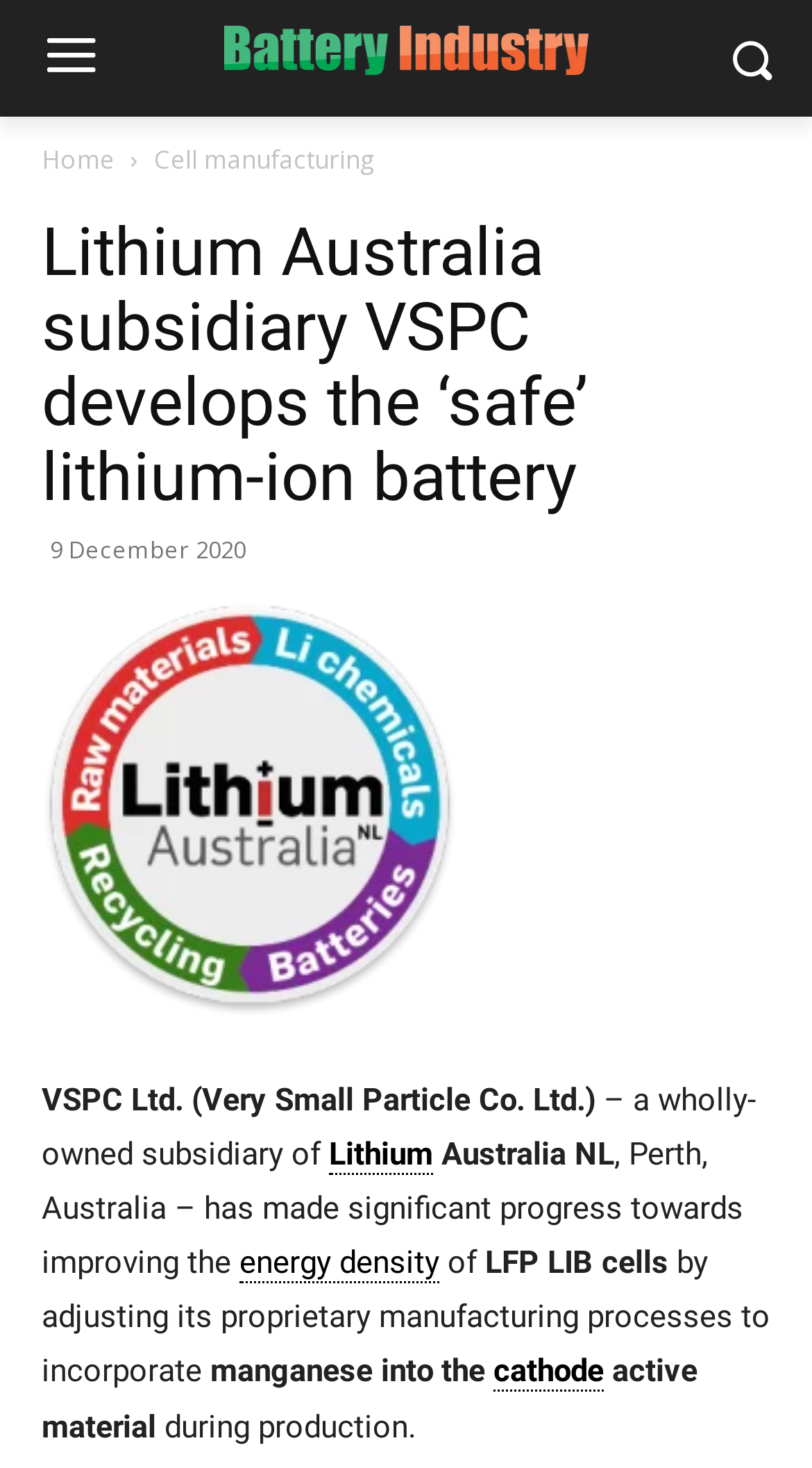Use the information in the screenshot to answer the question comprehensively: What is the name of the subsidiary company?

The name of the subsidiary company can be found in the text 'VSPC Ltd. (Very Small Particle Co. Ltd.)' which is located in the main content area of the webpage.